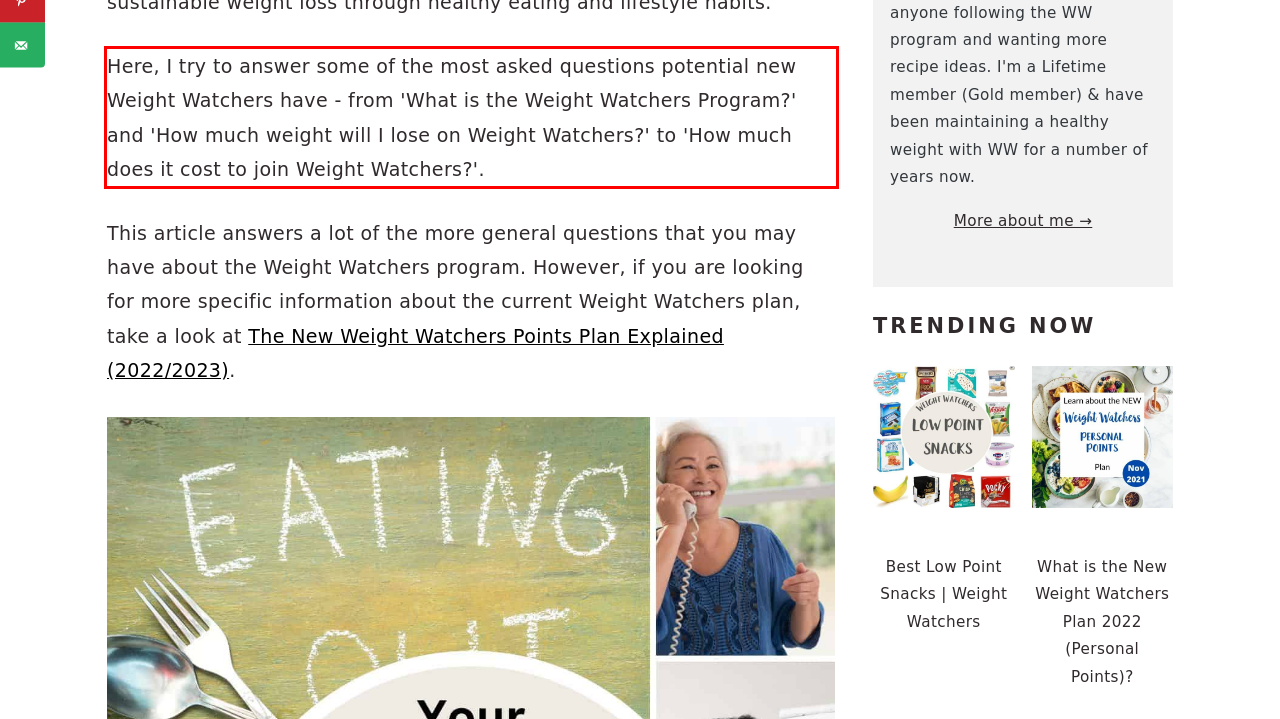You are provided with a screenshot of a webpage that includes a red bounding box. Extract and generate the text content found within the red bounding box.

Here, I try to answer some of the most asked questions potential new Weight Watchers have - from 'What is the Weight Watchers Program?' and 'How much weight will I lose on Weight Watchers?' to 'How much does it cost to join Weight Watchers?'.